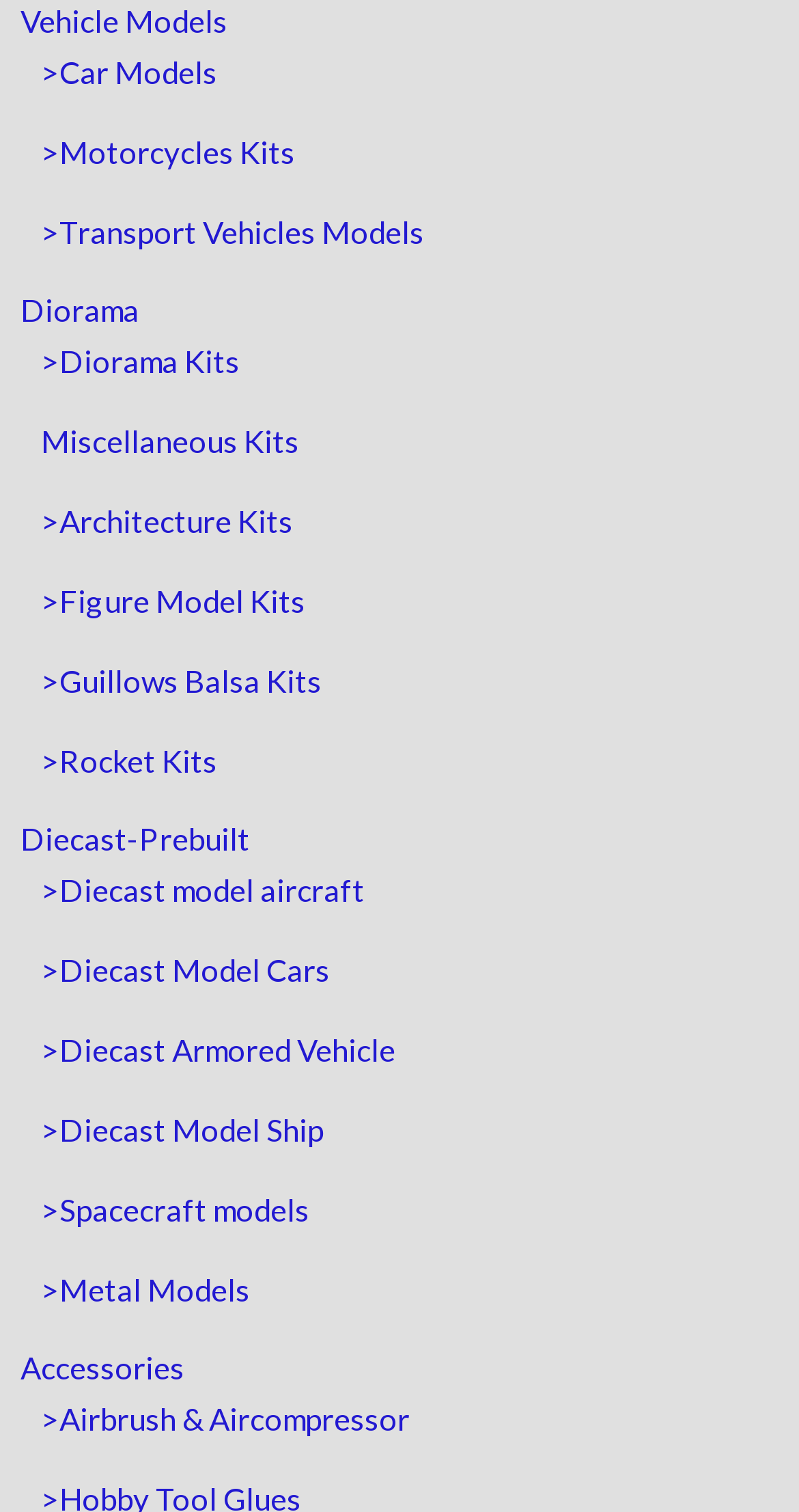Locate the bounding box coordinates of the element I should click to achieve the following instruction: "Browse Vehicle Models".

[0.026, 0.001, 0.285, 0.026]